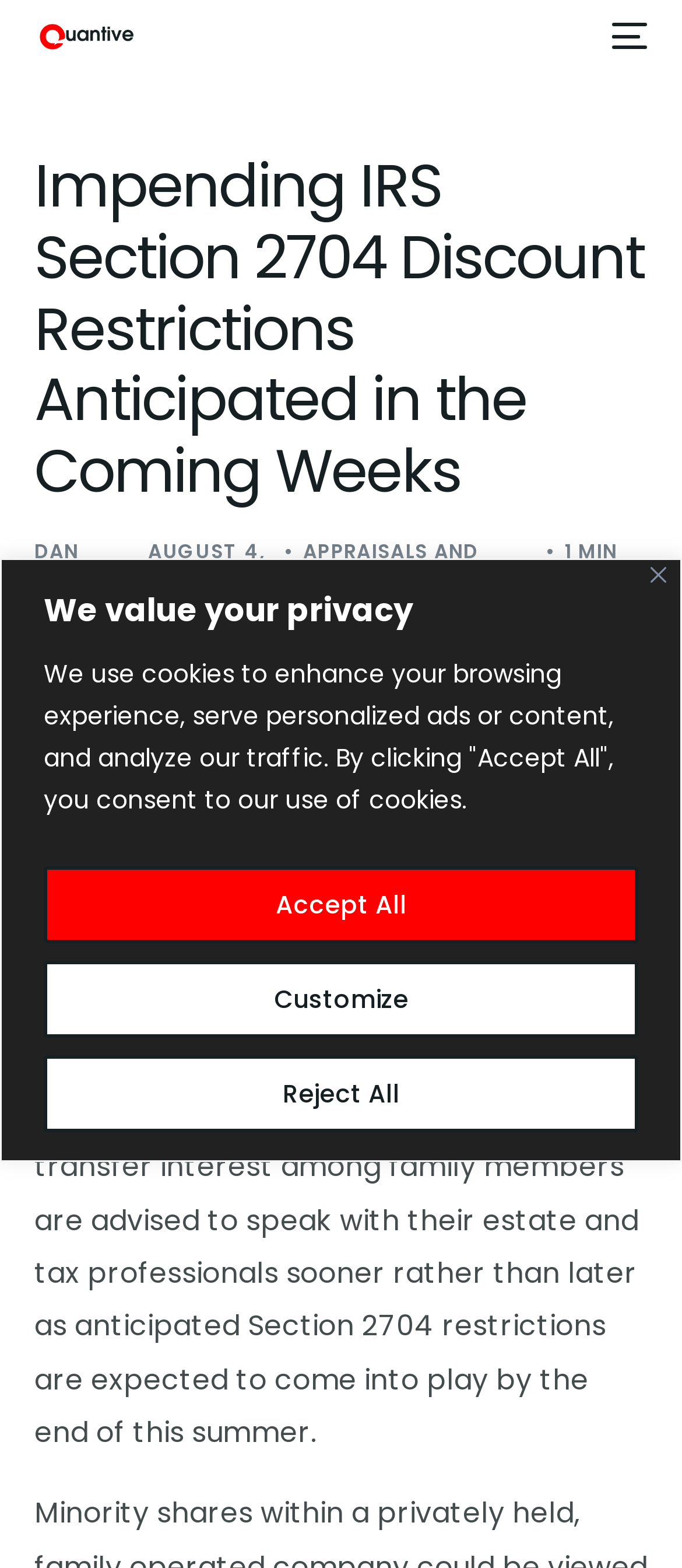Please determine and provide the text content of the webpage's heading.

Impending IRS Section 2704 Discount Restrictions Anticipated in the Coming Weeks